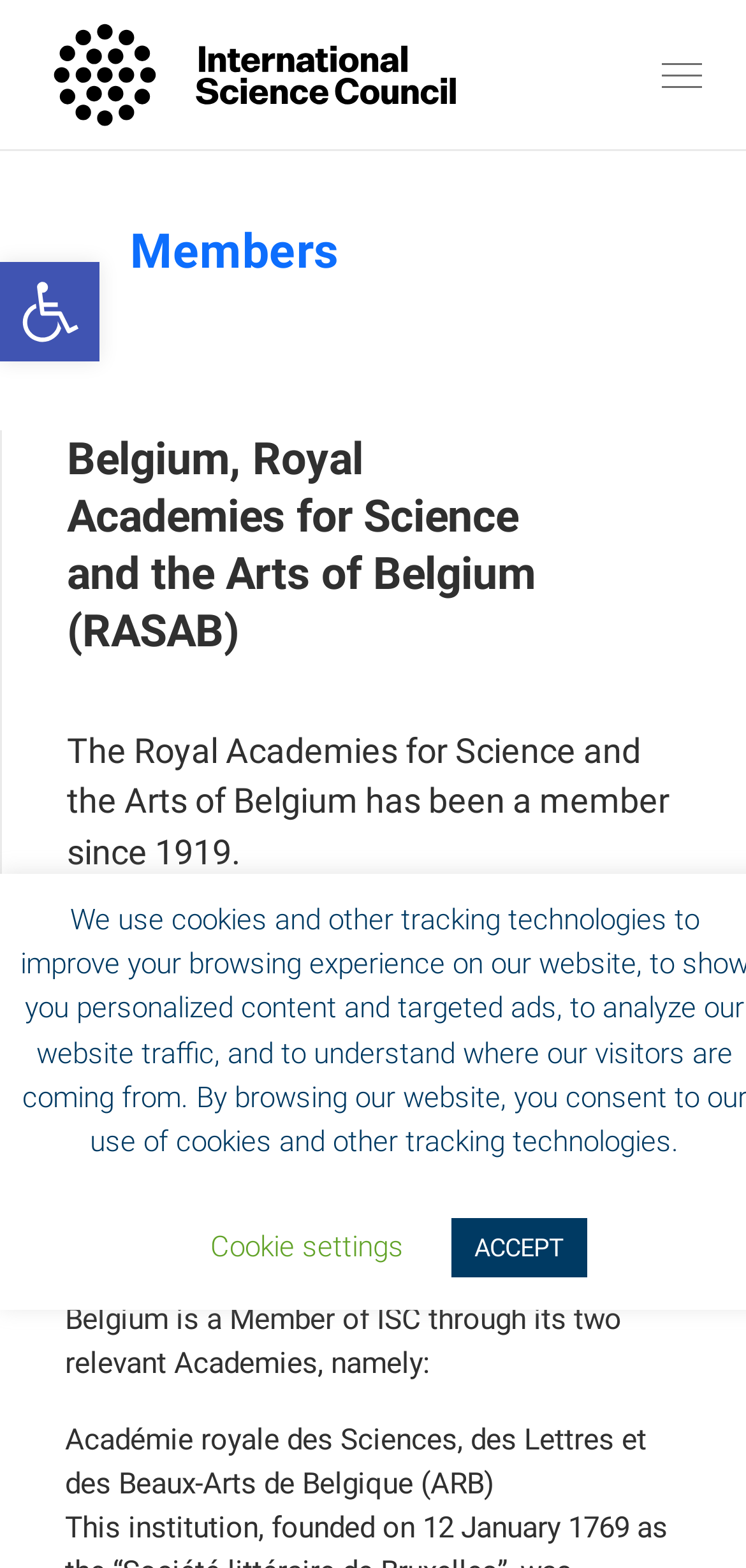Please provide the bounding box coordinates for the element that needs to be clicked to perform the instruction: "Share". The coordinates must consist of four float numbers between 0 and 1, formatted as [left, top, right, bottom].

[0.153, 0.697, 0.913, 0.714]